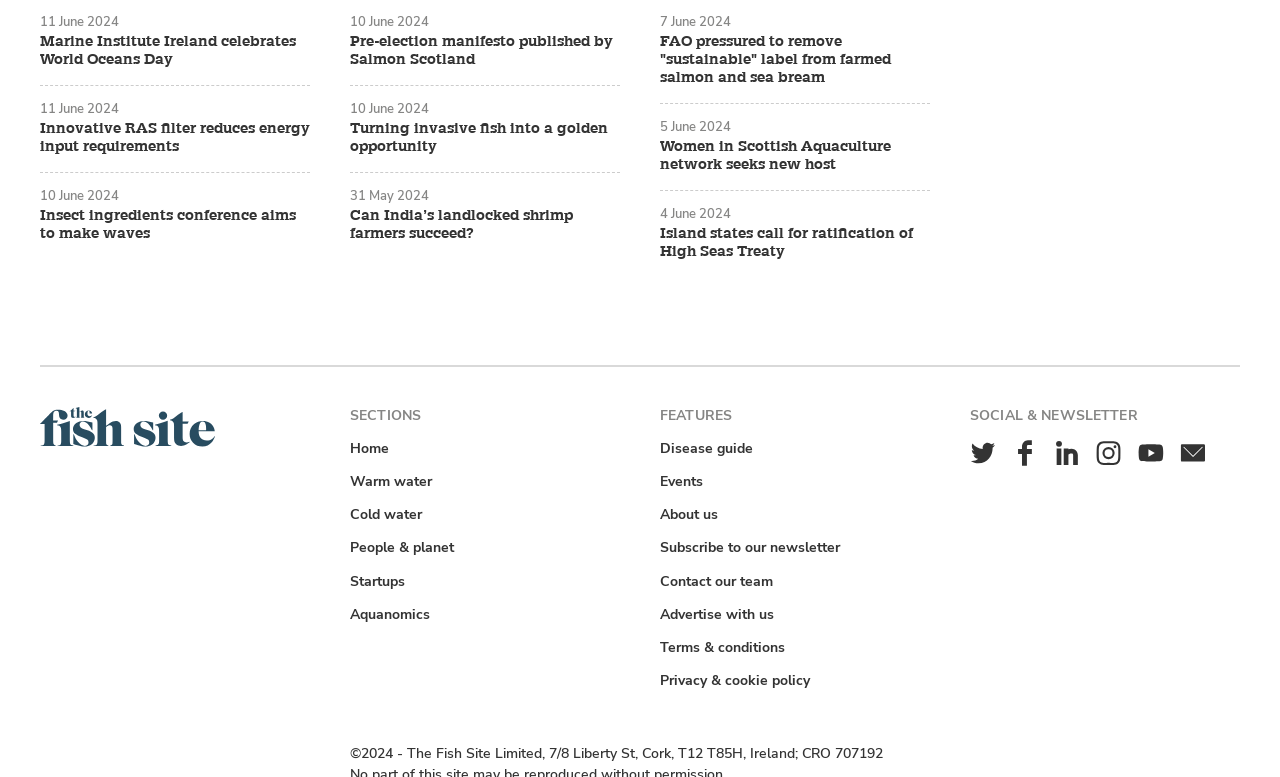Refer to the image and answer the question with as much detail as possible: What is the date of the article 'Innovative RAS filter reduces energy input requirements'?

I located the article element with the heading 'Innovative RAS filter reduces energy input requirements' and its corresponding time element, which displays the date '11 June 2024'.